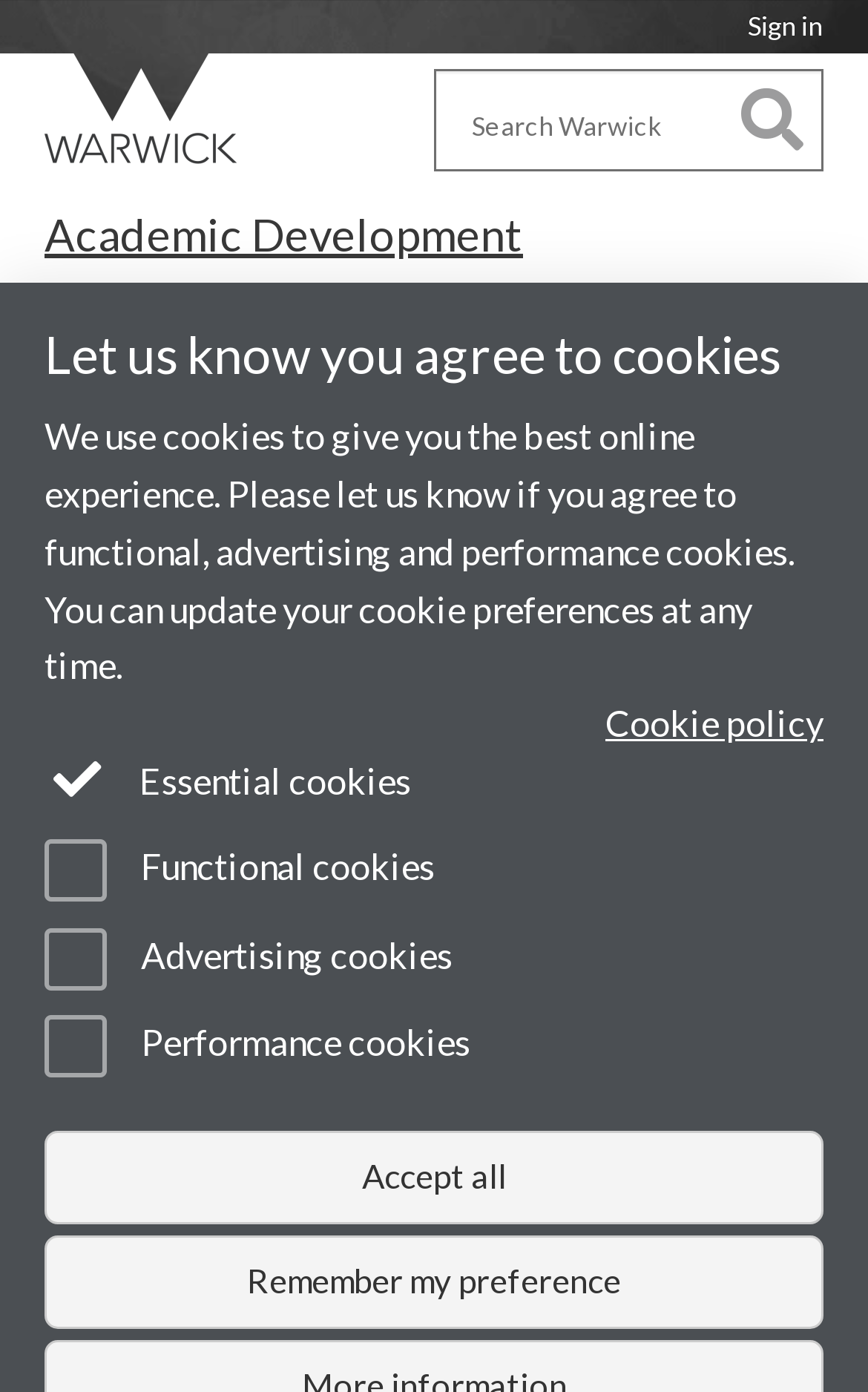Using the webpage screenshot, locate the HTML element that fits the following description and provide its bounding box: "title="University of Warwick homepage"".

[0.026, 0.038, 0.308, 0.125]